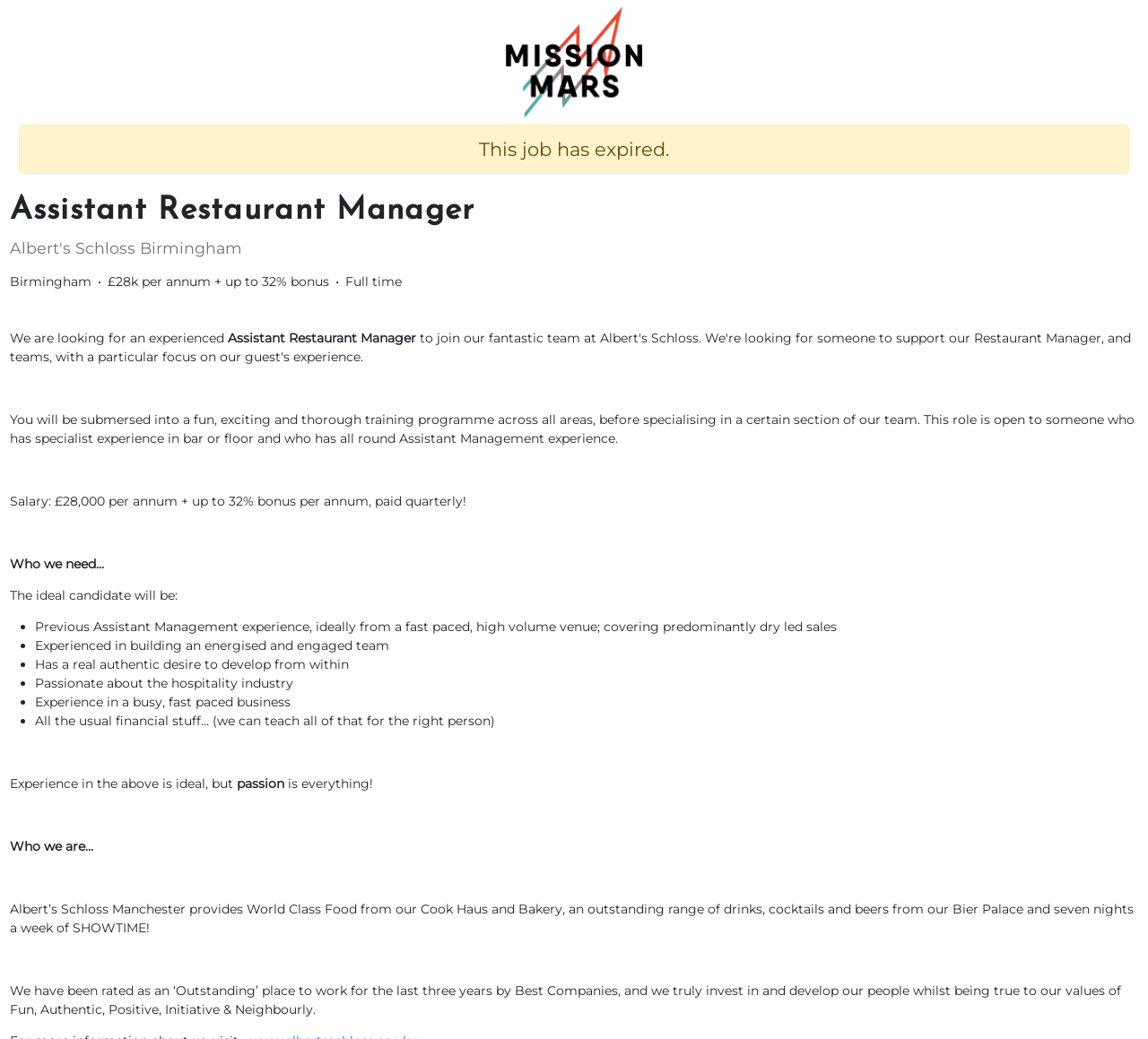Generate the text of the webpage's primary heading.

Assistant Restaurant Manager